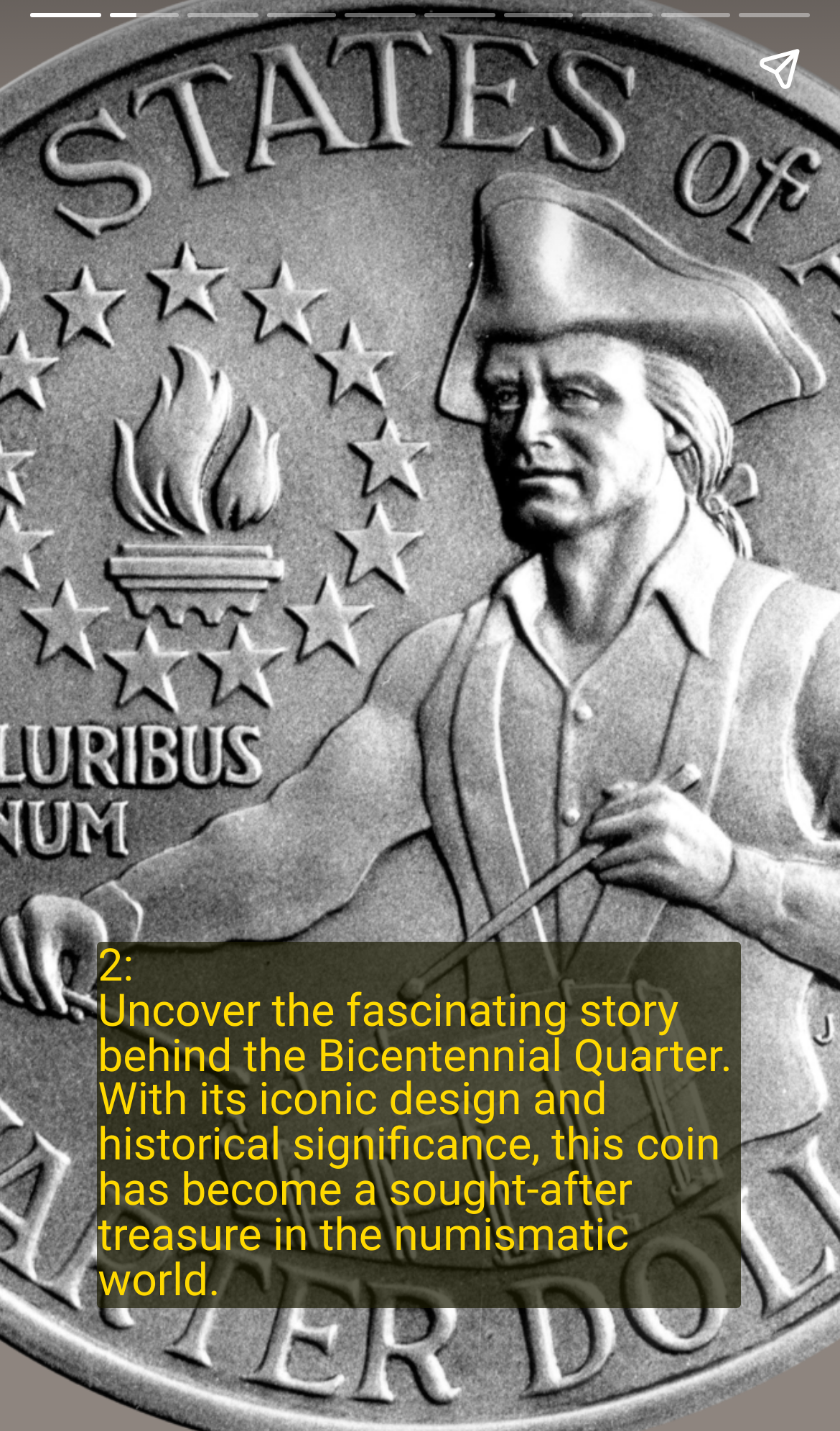Refer to the image and offer a detailed explanation in response to the question: What is the purpose of the 'Share story' button?

The 'Share story' button is located at the top of the webpage, and its purpose is to allow users to share the story or article about the Bicentennial Quarter with others, likely through social media or email.